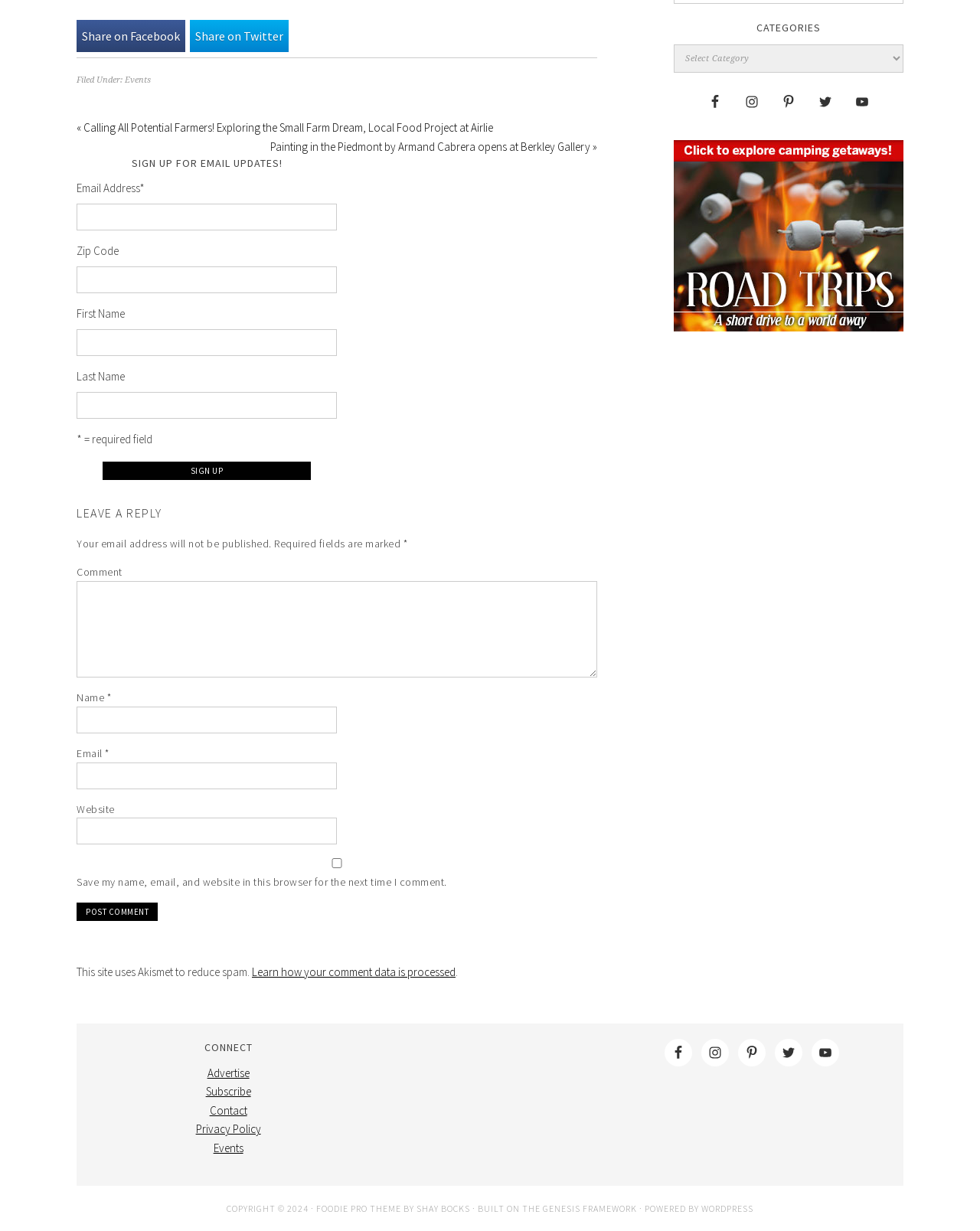Bounding box coordinates should be provided in the format (top-left x, top-left y, bottom-right x, bottom-right y) with all values between 0 and 1. Identify the bounding box for this UI element: parent_node: Last Name name="mc_mv_LNAME"

[0.078, 0.318, 0.344, 0.34]